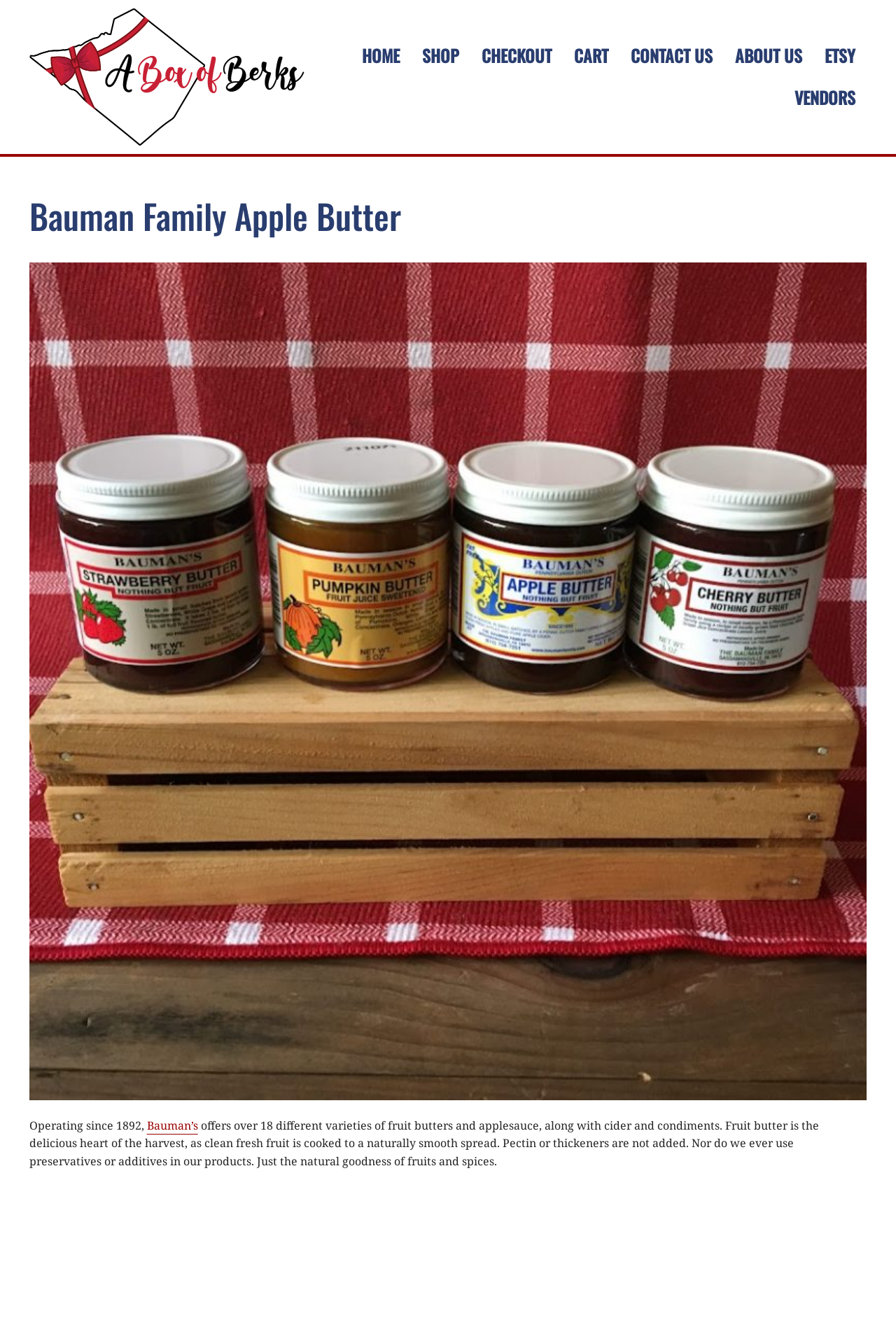What is the significance of 1892? Based on the screenshot, please respond with a single word or phrase.

Year Bauman’s started operating